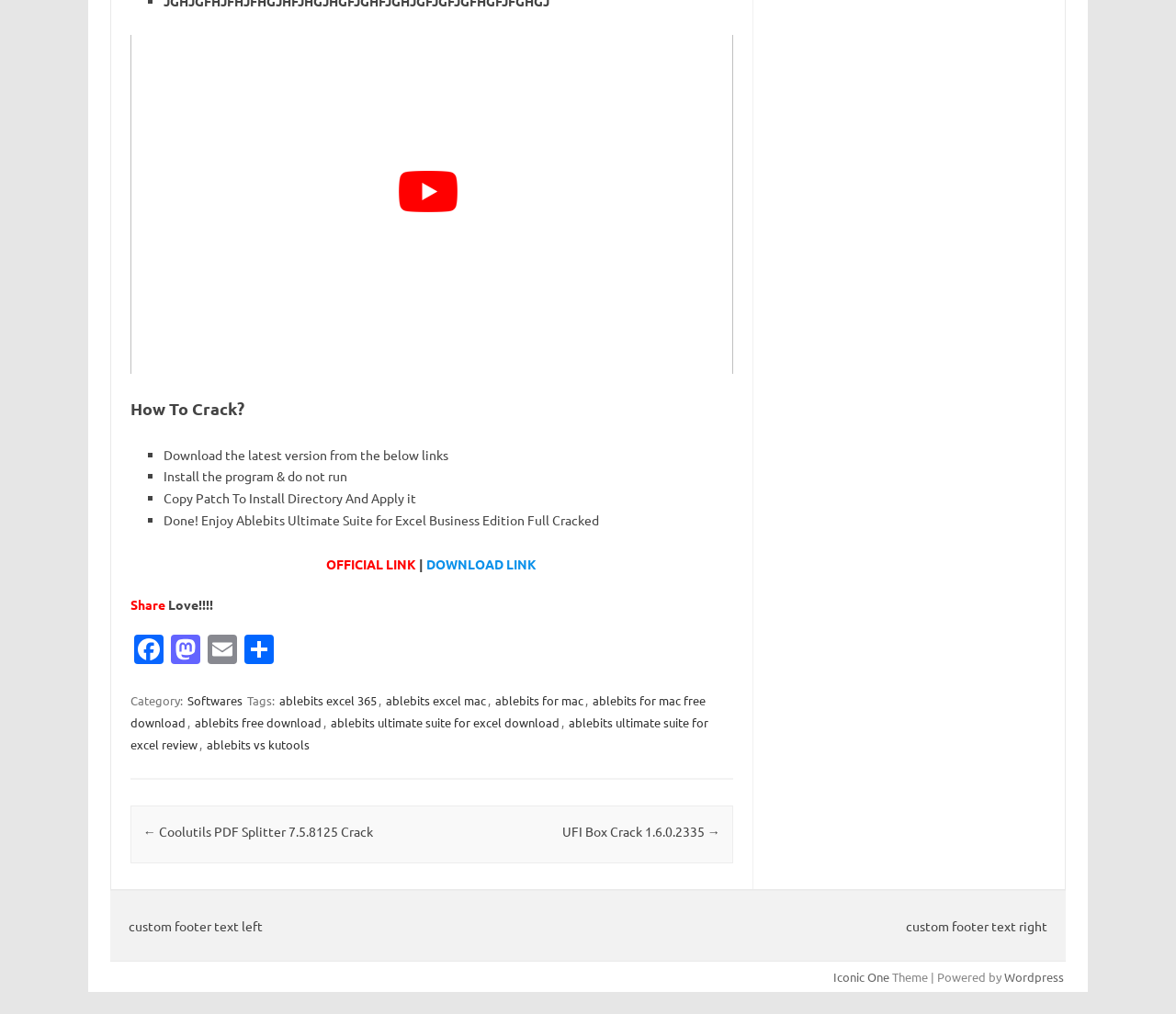Please identify the bounding box coordinates of the region to click in order to complete the given instruction: "Download from the 'DOWNLOAD LINK'". The coordinates should be four float numbers between 0 and 1, i.e., [left, top, right, bottom].

[0.363, 0.548, 0.456, 0.564]